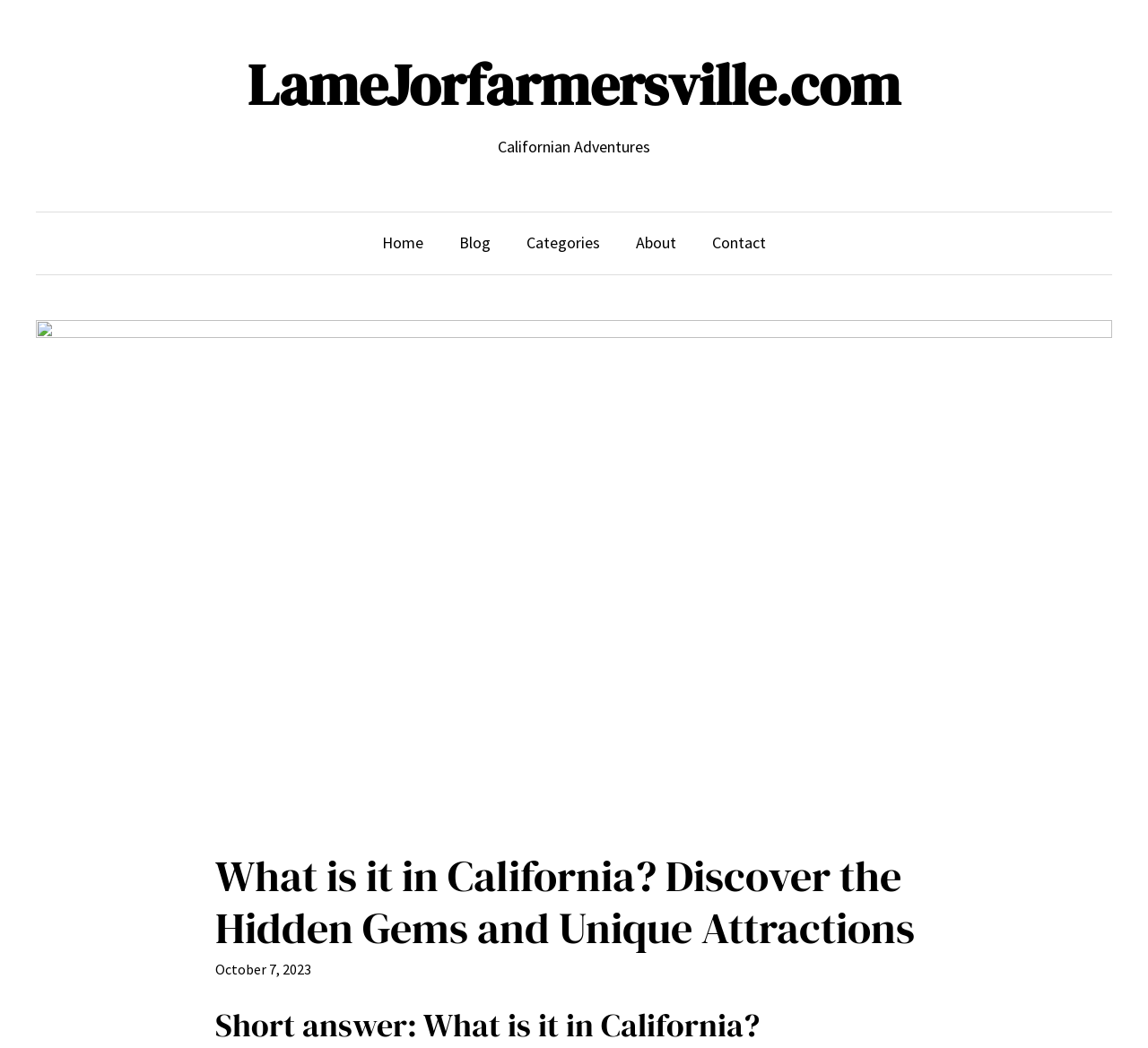What are the main categories on this website?
Based on the image, respond with a single word or phrase.

Home, Blog, Categories, About, Contact